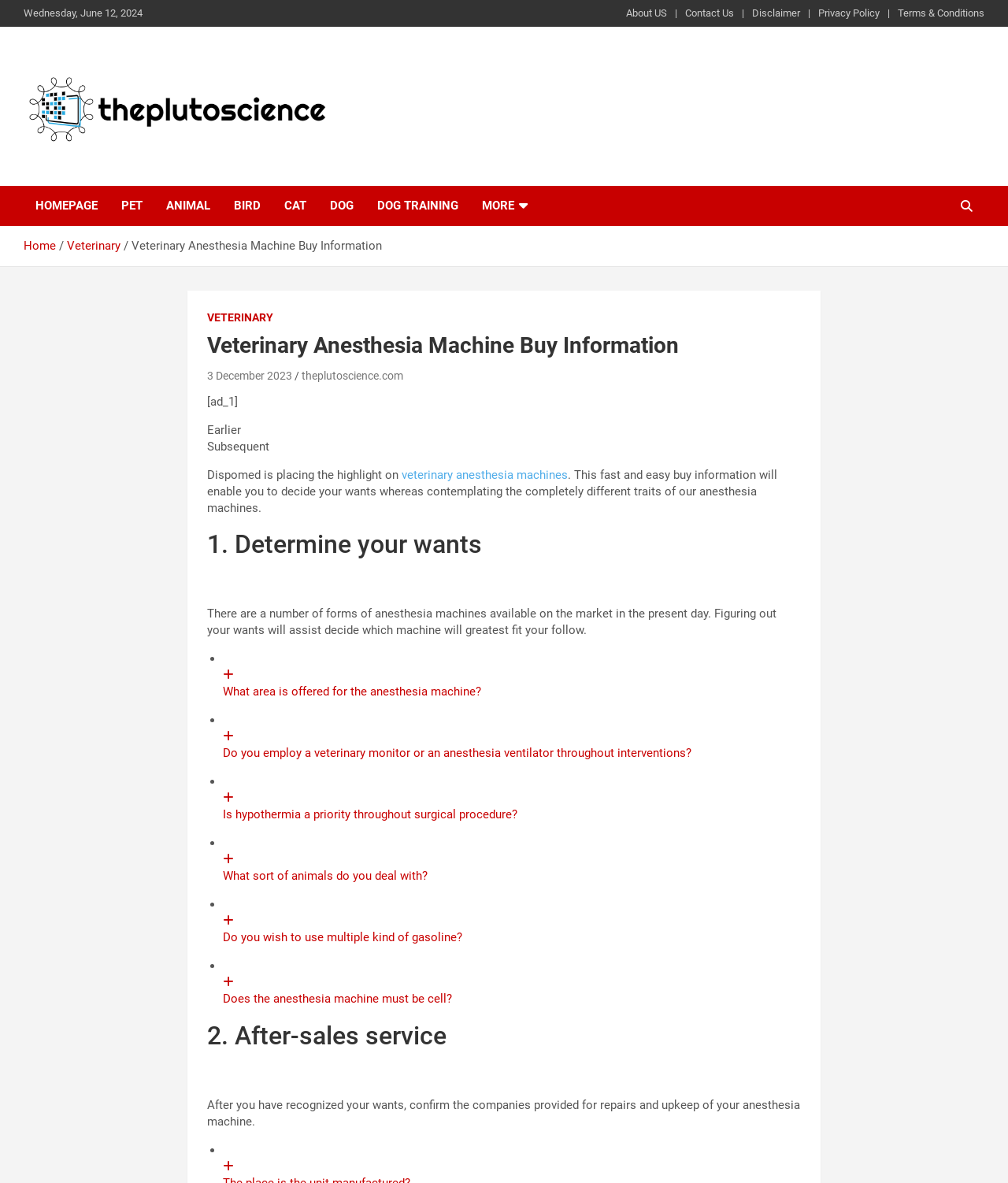Can you pinpoint the bounding box coordinates for the clickable element required for this instruction: "Read 'Veterinary Anesthesia Machine Buy Information'"? The coordinates should be four float numbers between 0 and 1, i.e., [left, top, right, bottom].

[0.206, 0.281, 0.794, 0.305]